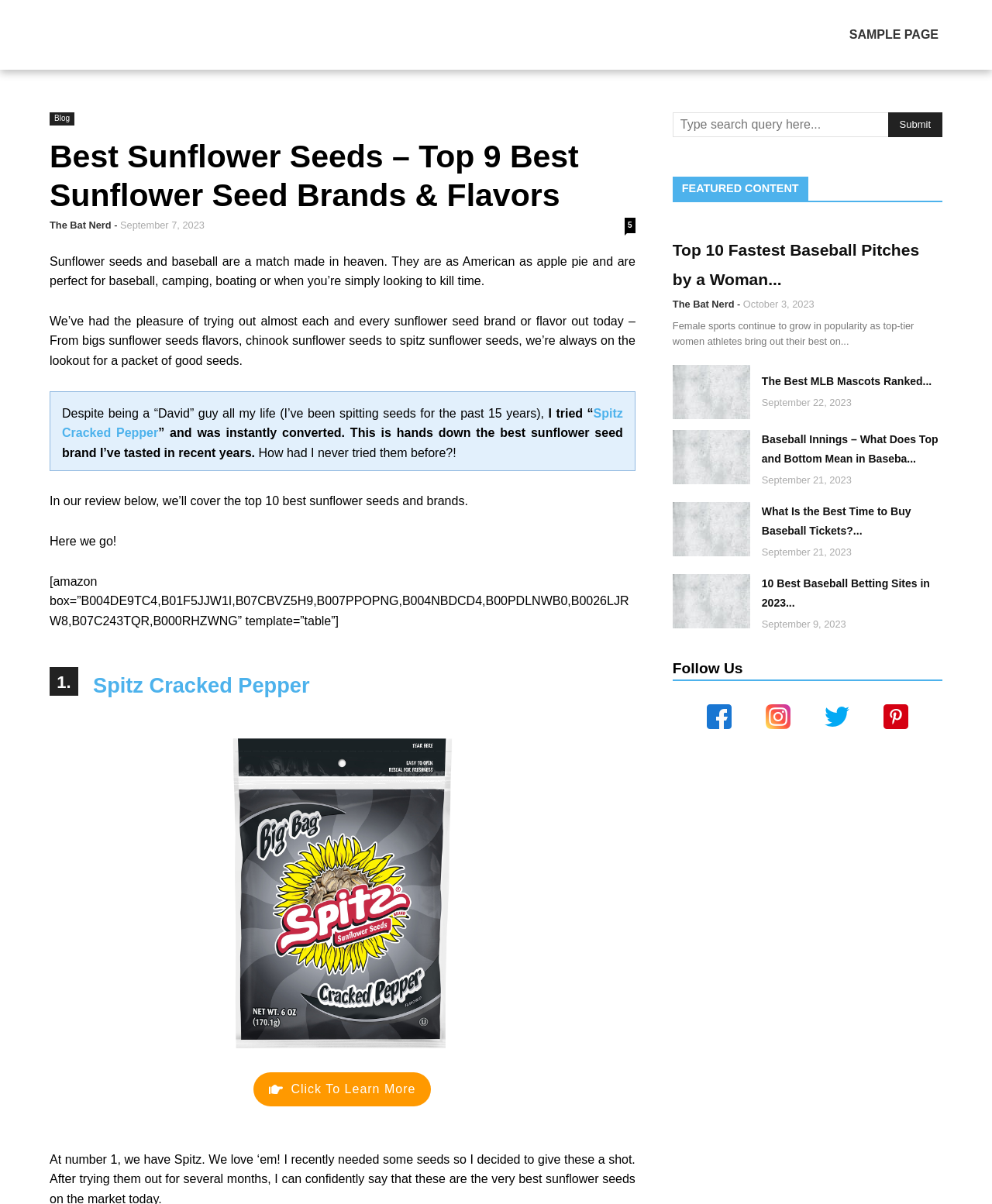Find the bounding box coordinates of the element I should click to carry out the following instruction: "Search for something".

[0.678, 0.093, 0.95, 0.114]